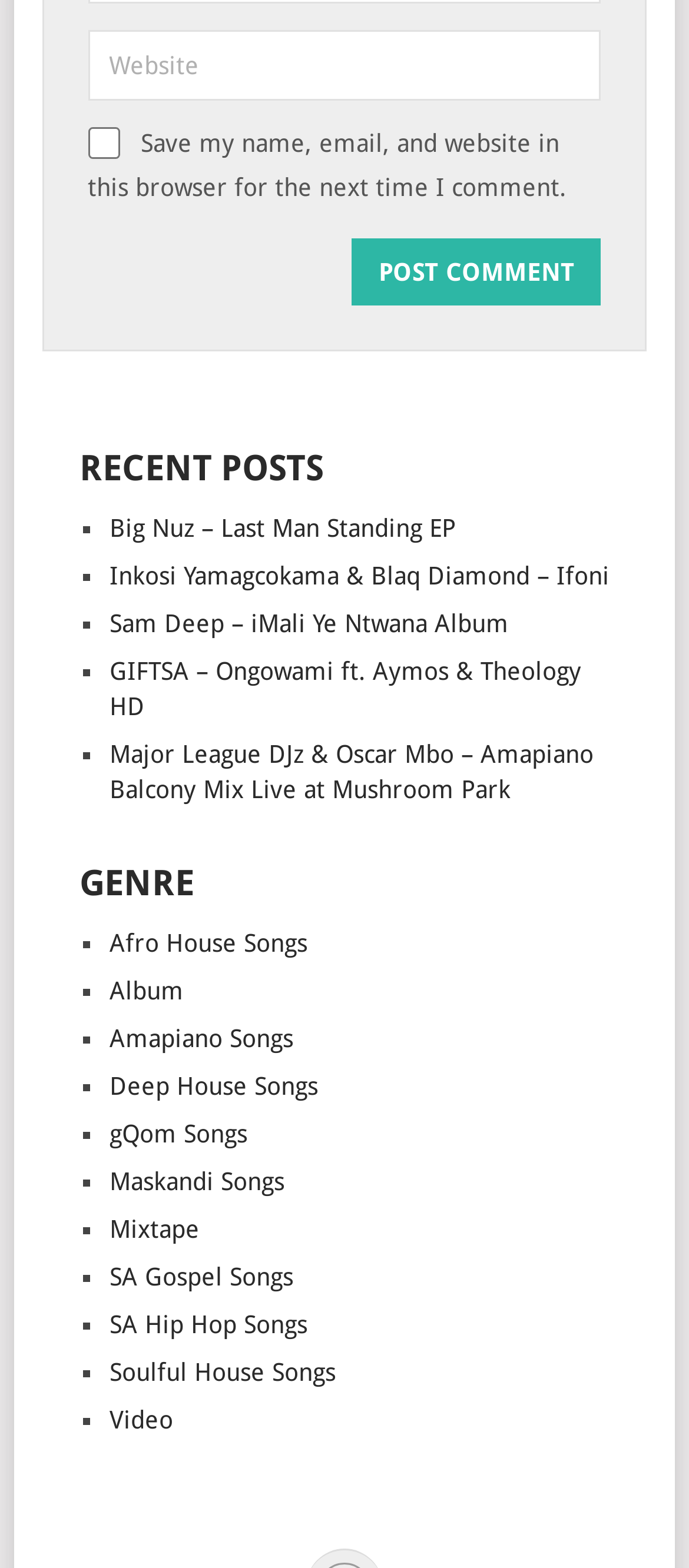Bounding box coordinates are given in the format (top-left x, top-left y, bottom-right x, bottom-right y). All values should be floating point numbers between 0 and 1. Provide the bounding box coordinate for the UI element described as: Deep House Songs

[0.159, 0.638, 0.461, 0.656]